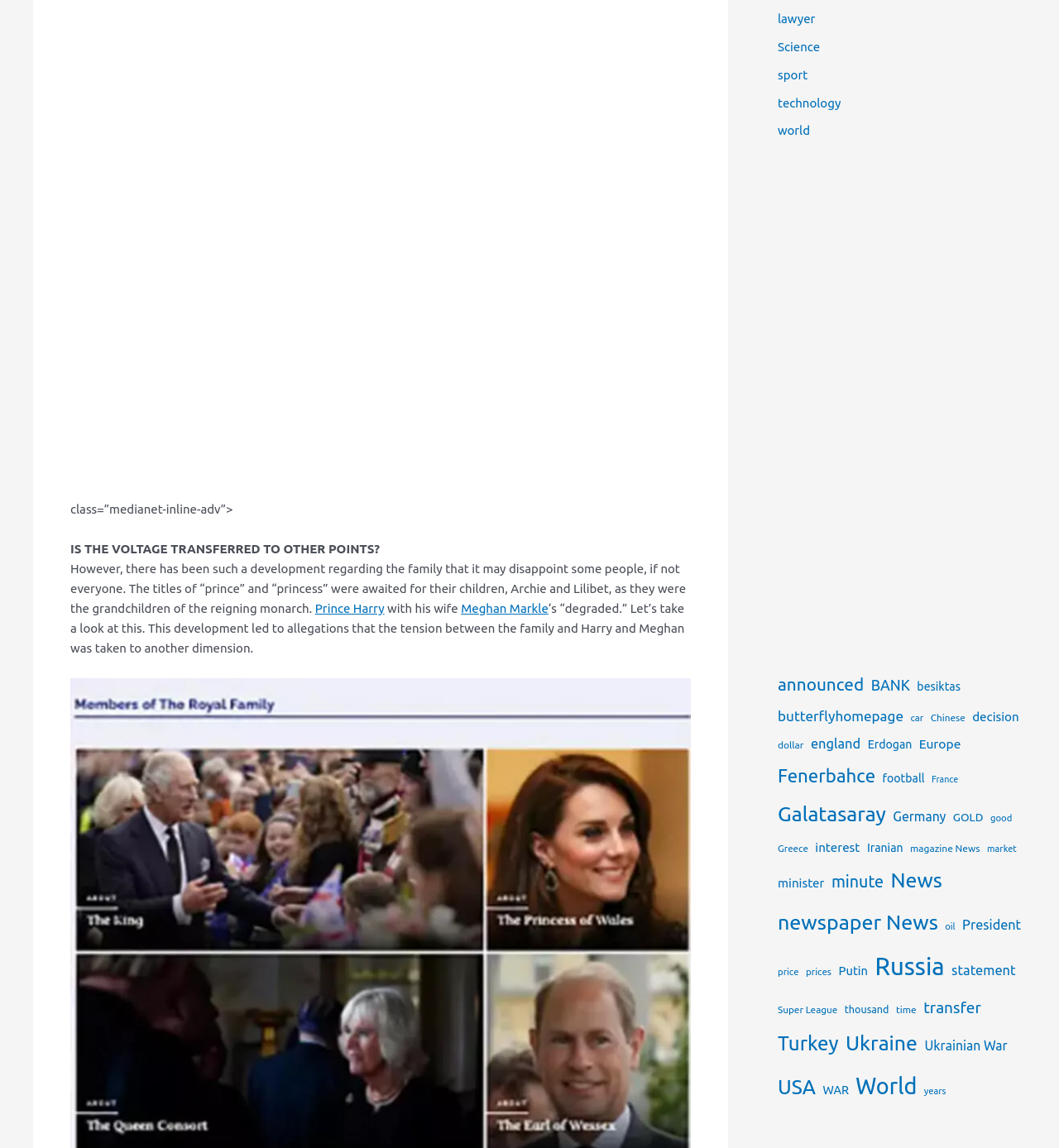Provide the bounding box coordinates for the UI element that is described by this text: "aria-label="Advertisement" name="aswift_2" title="Advertisement"". The coordinates should be in the form of four float numbers between 0 and 1: [left, top, right, bottom].

[0.066, 0.014, 0.652, 0.216]